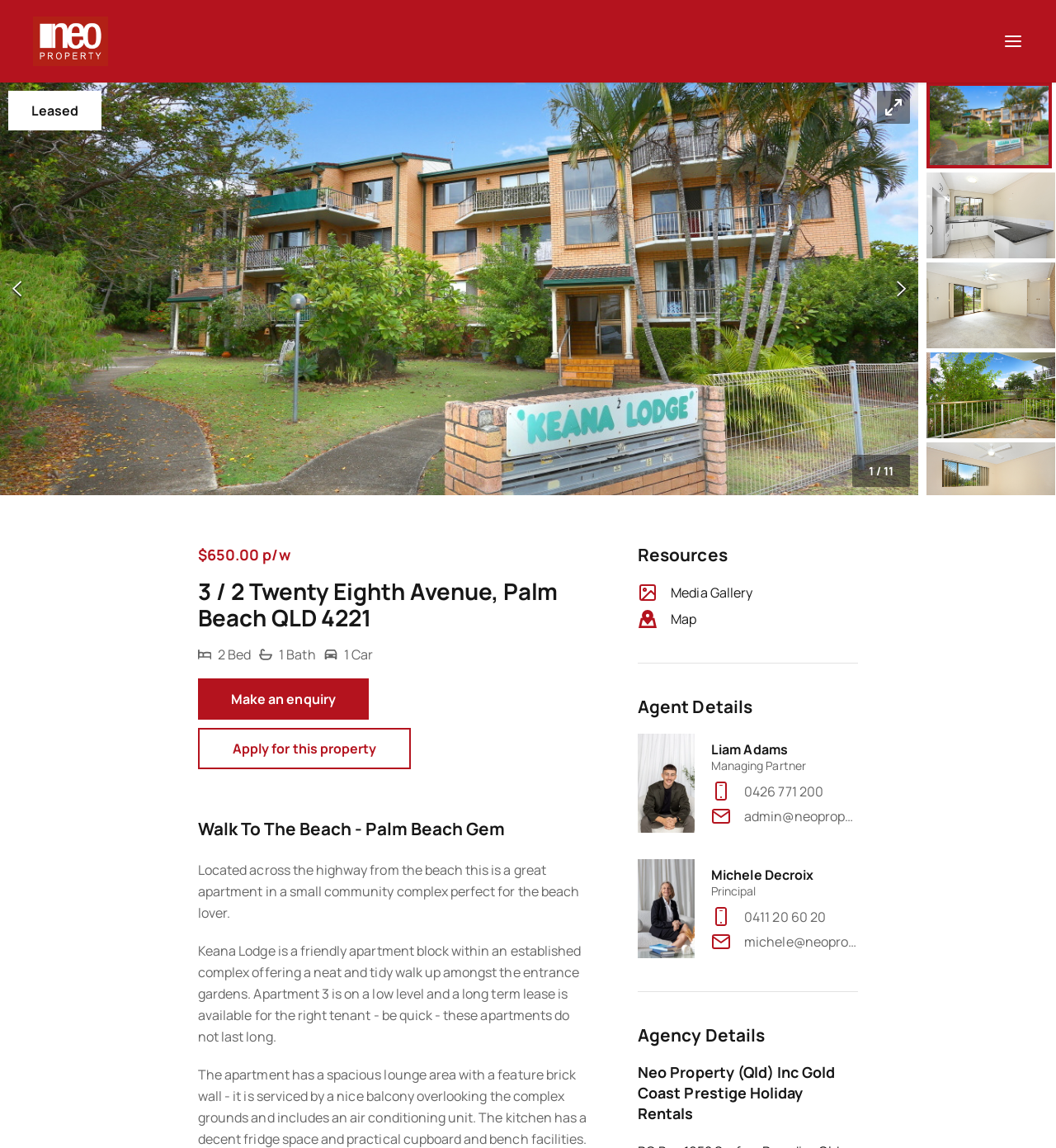Respond to the following question using a concise word or phrase: 
Who is the Managing Partner of Neo Property?

Liam Adams